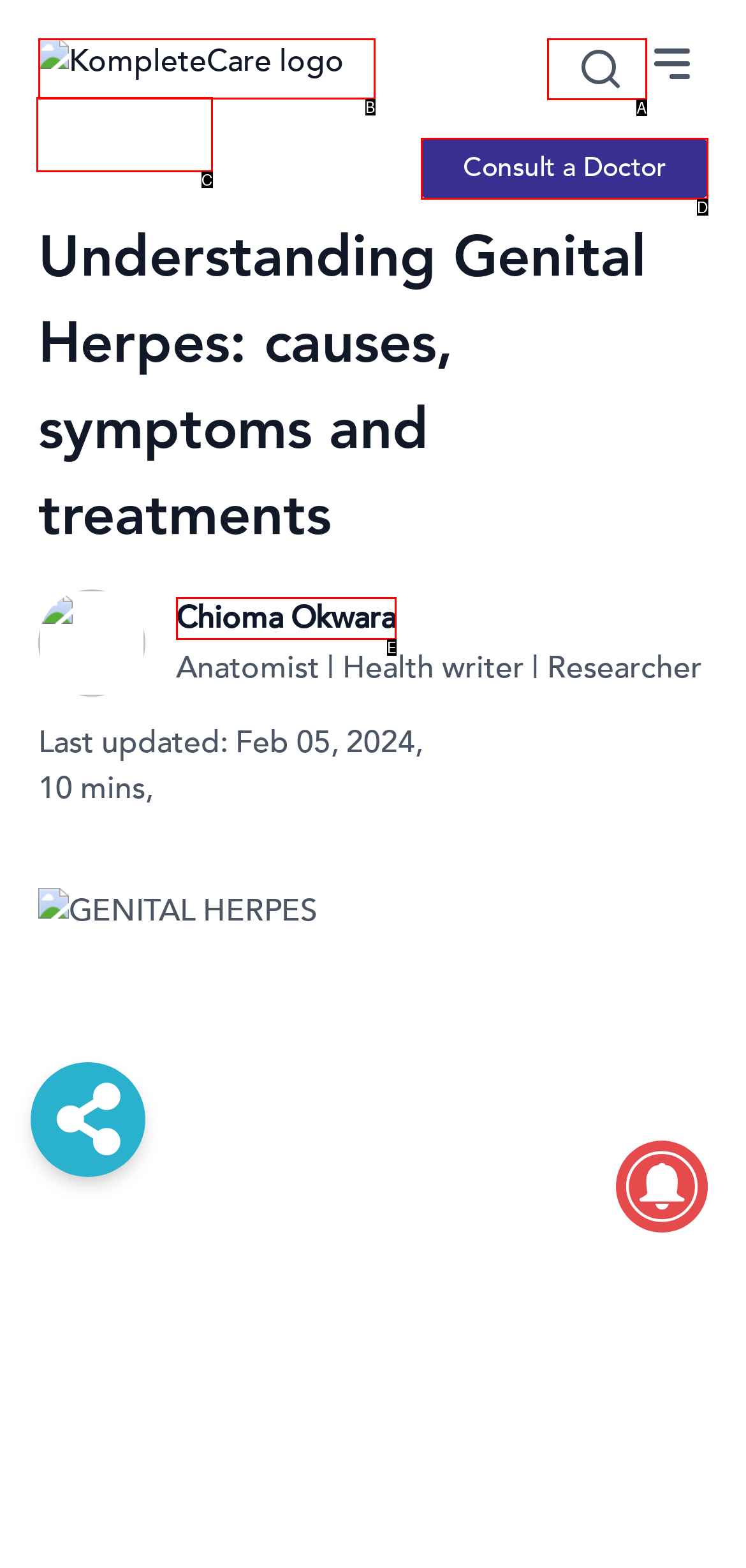Please determine which option aligns with the description: Search. Respond with the option’s letter directly from the available choices.

A